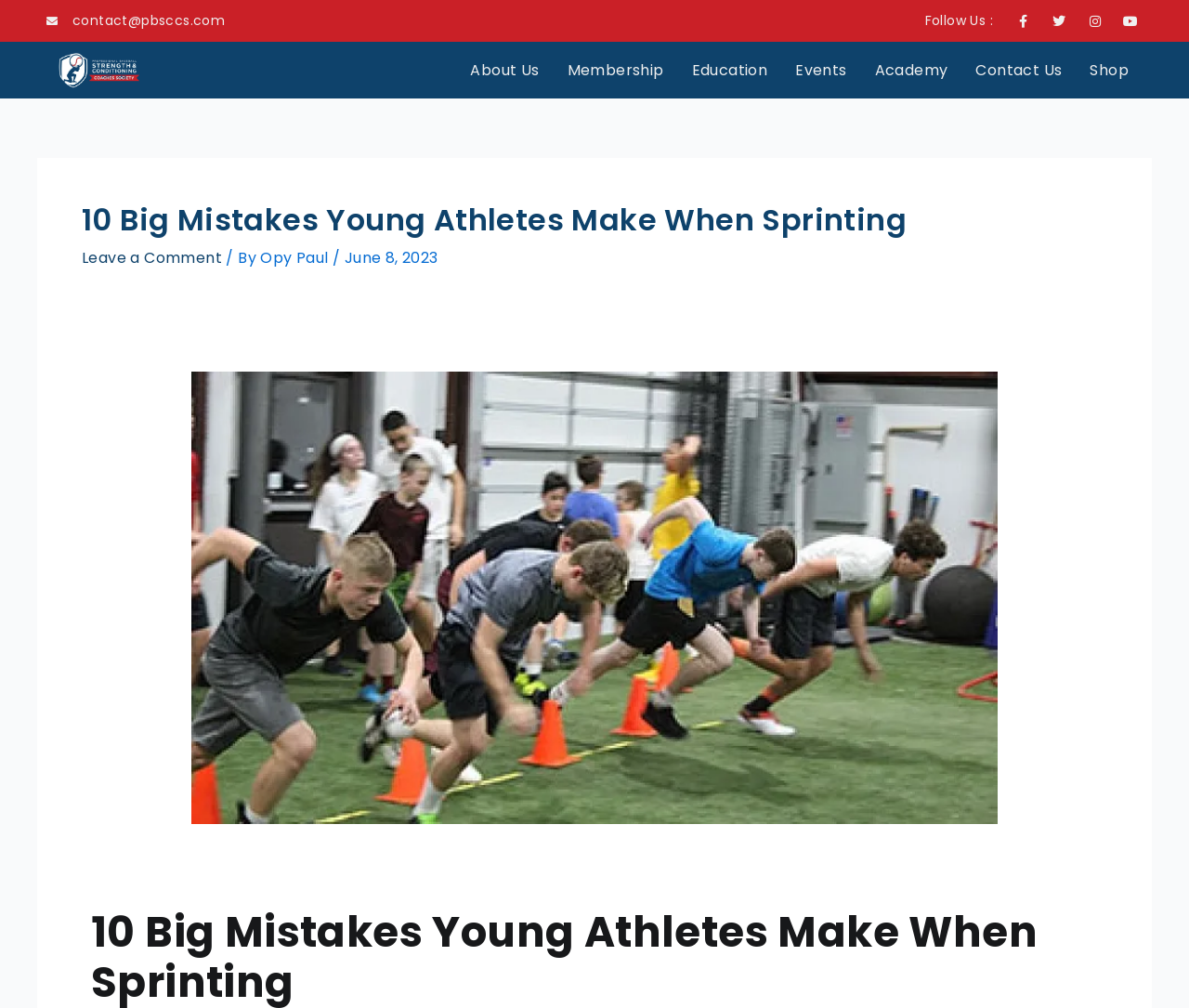Please determine the bounding box coordinates of the clickable area required to carry out the following instruction: "read the article". The coordinates must be four float numbers between 0 and 1, represented as [left, top, right, bottom].

[0.069, 0.201, 0.931, 0.236]